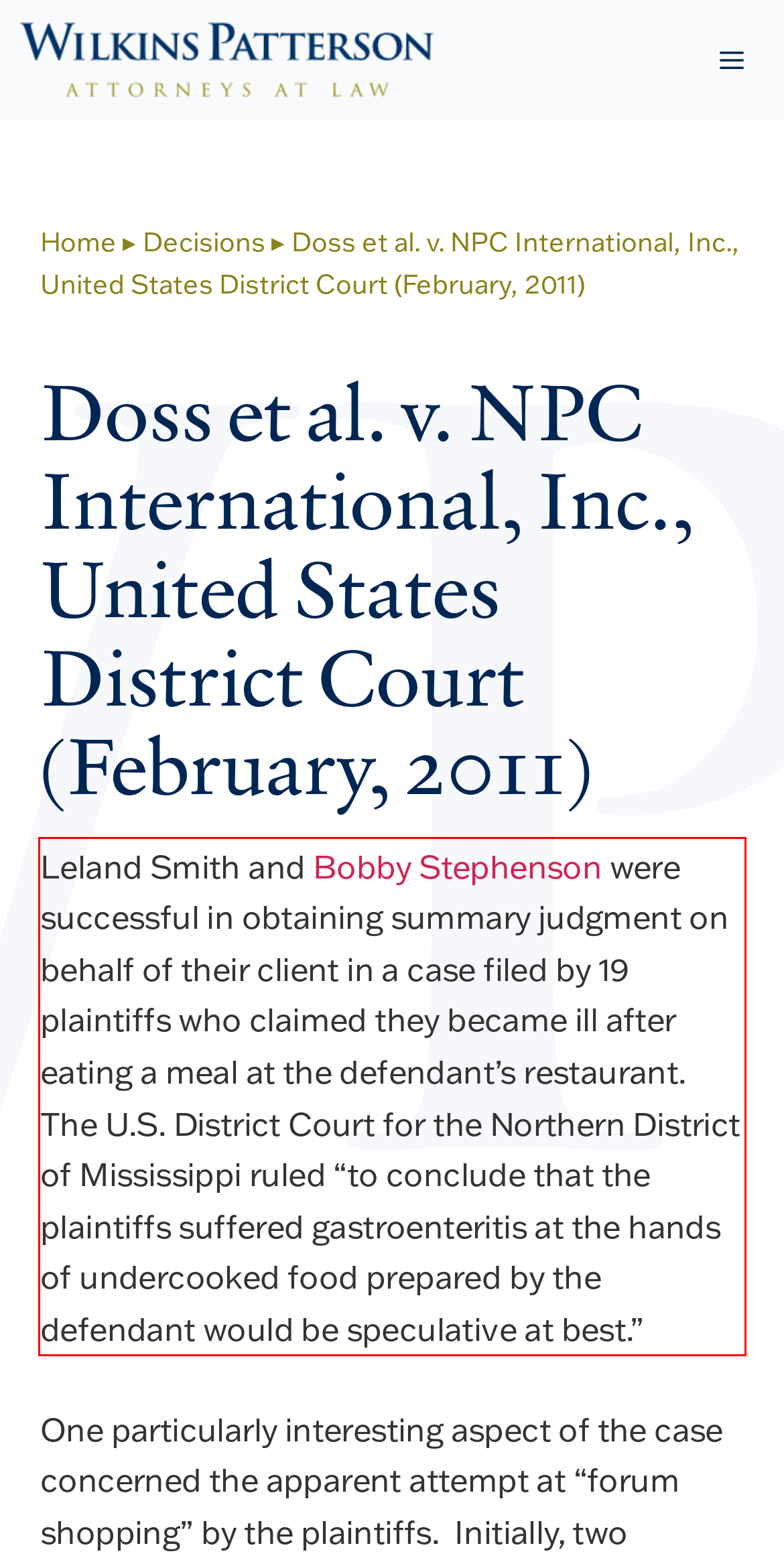You have a screenshot with a red rectangle around a UI element. Recognize and extract the text within this red bounding box using OCR.

Leland Smith and Bobby Stephenson were successful in obtaining summary judgment on behalf of their client in a case filed by 19 plaintiffs who claimed they became ill after eating a meal at the defendant’s restaurant. The U.S. District Court for the Northern District of Mississippi ruled “to conclude that the plaintiffs suffered gastroenteritis at the hands of undercooked food prepared by the defendant would be speculative at best.”